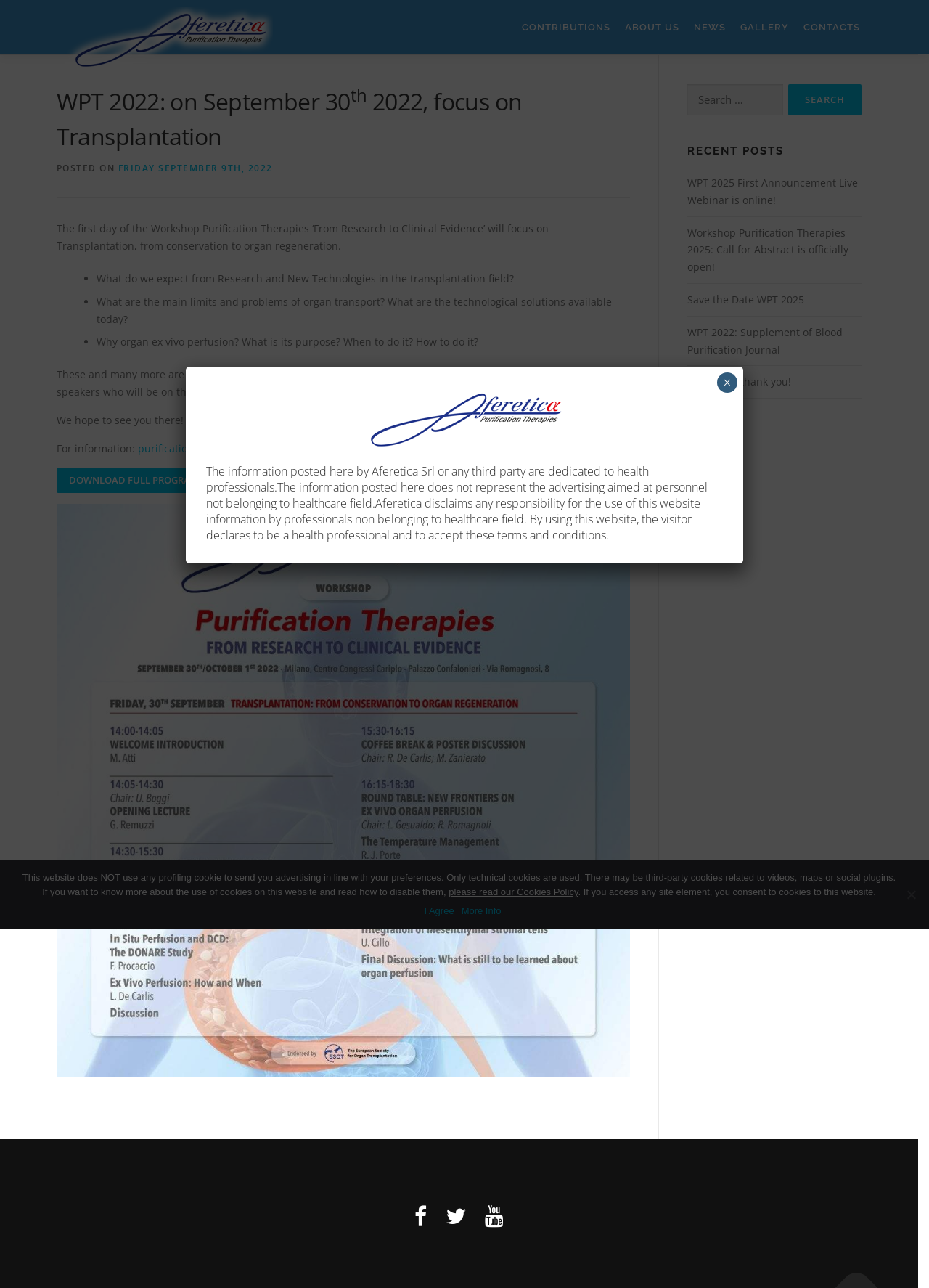Present a detailed account of what is displayed on the webpage.

This webpage is about the WPT 2022 workshop, focusing on transplantation and purification therapies. At the top, there is a header section with a link to "Purification Therapies" accompanied by an image. Below this, there are several links to different sections of the website, including "CONTRIBUTIONS", "ABOUT US", "NEWS", "GALLERY", and "CONTACTS".

The main content of the page is an article about the WPT 2022 workshop, which will take place on September 30th, 2022, in Milan. The article is divided into several sections, including a heading, a brief introduction, and a list of questions that will be addressed during the workshop. There are also several links to download the full program of the workshop and to contact the organizers.

On the right side of the page, there is a search bar with a button to search for specific content. Below this, there is a section titled "RECENT POSTS" with links to several recent articles.

At the bottom of the page, there are several social media links and a dialog box with information about cookies and privacy policies. There is also a modal dialog box with a disclaimer about the website's content being intended for healthcare professionals only.

Overall, the webpage is well-organized and easy to navigate, with clear headings and concise text. The use of images and links adds visual interest and makes it easy to find specific information.